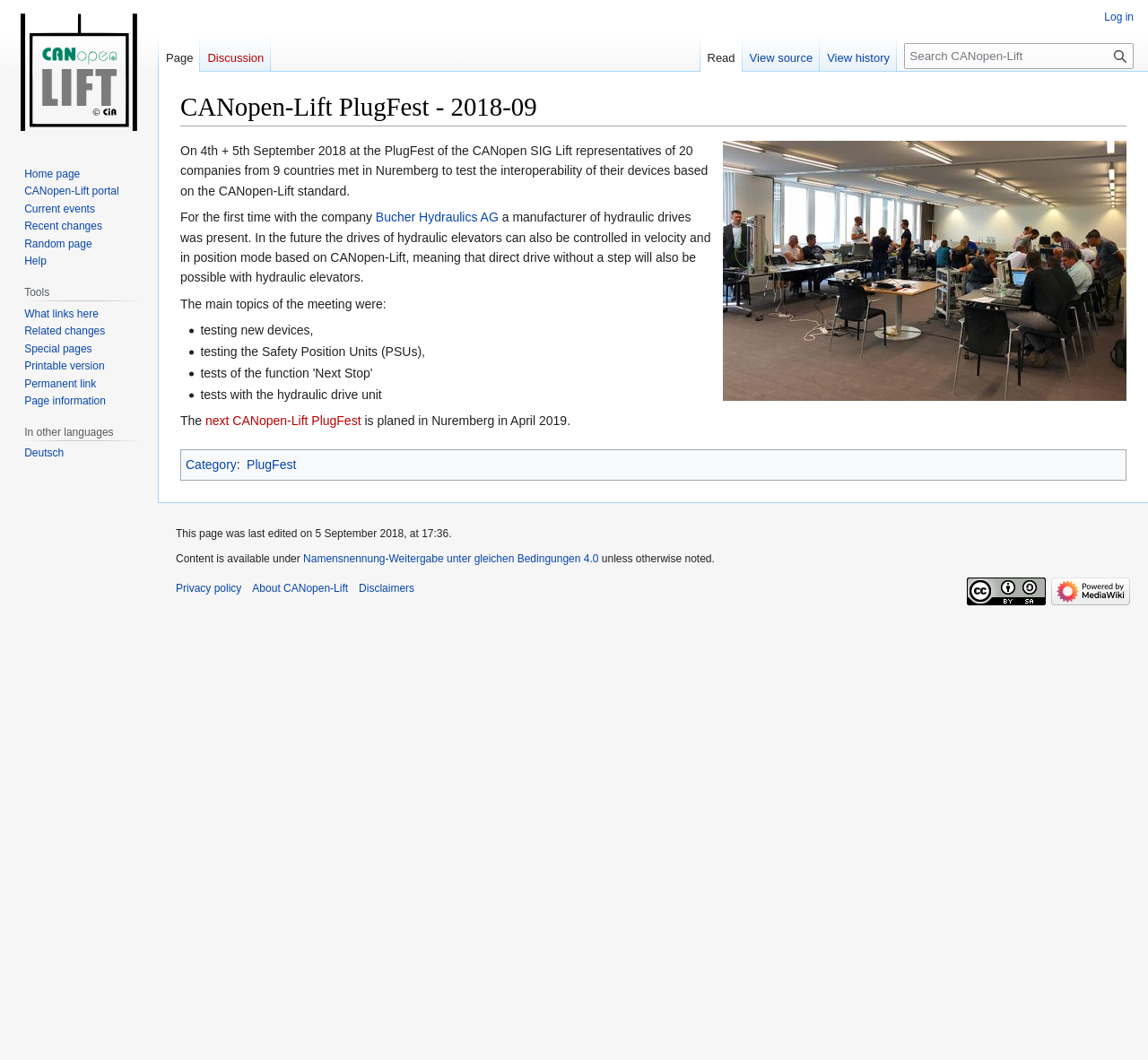Where did the event take place?
Based on the screenshot, answer the question with a single word or phrase.

Nuremberg